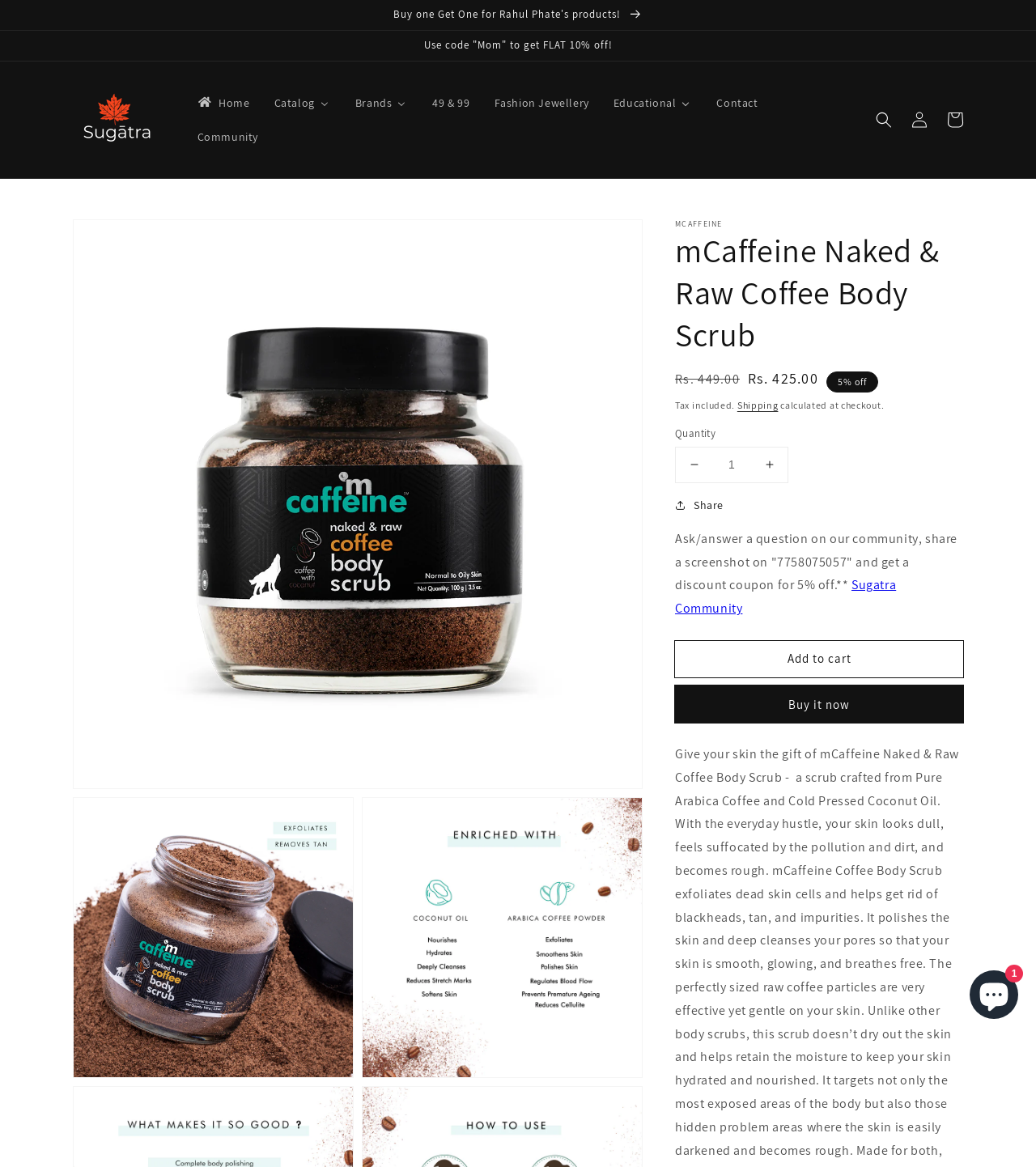Using the element description: "Member Login", determine the bounding box coordinates for the specified UI element. The coordinates should be four float numbers between 0 and 1, [left, top, right, bottom].

None